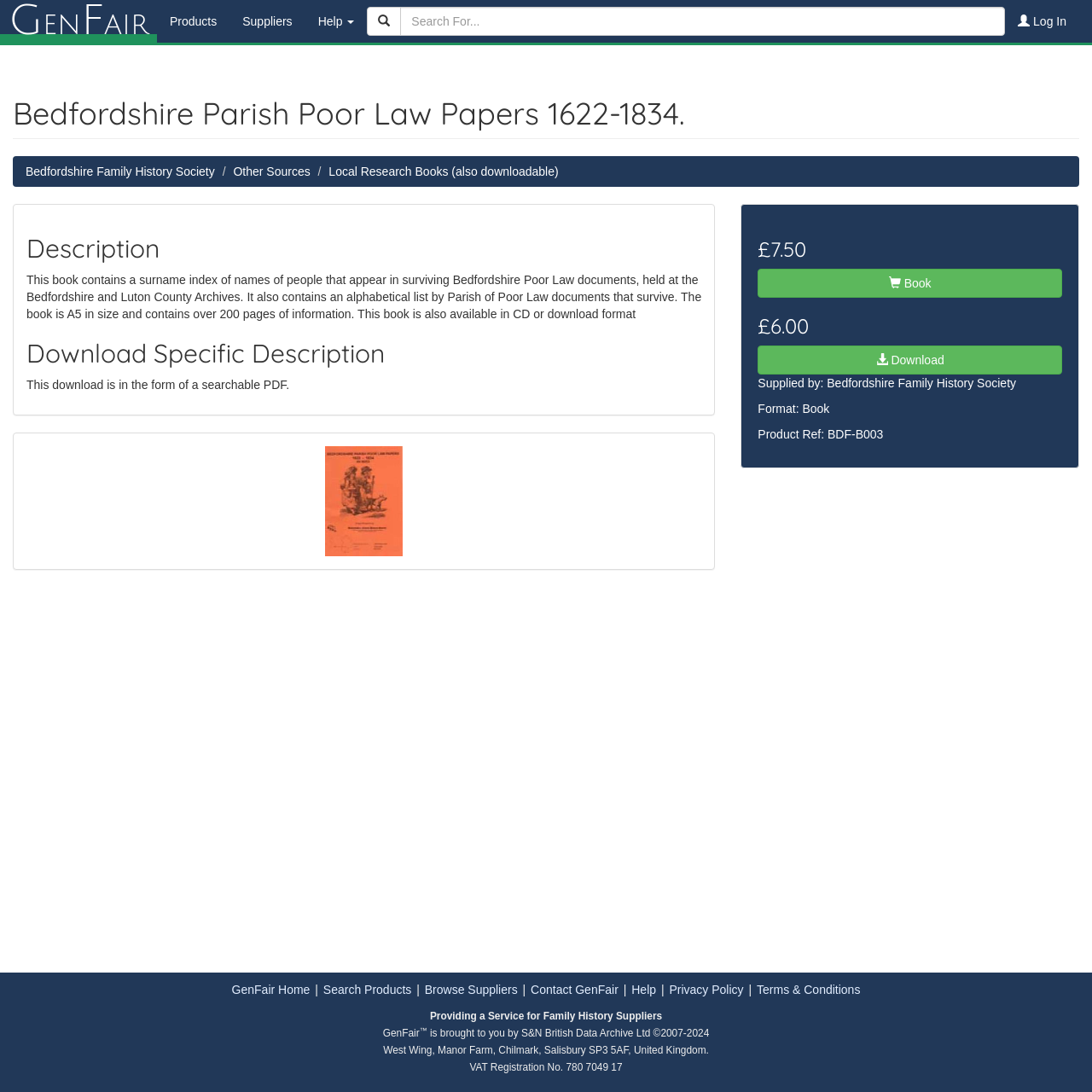Answer this question using a single word or a brief phrase:
What is the product reference number of the book?

BDF-B003